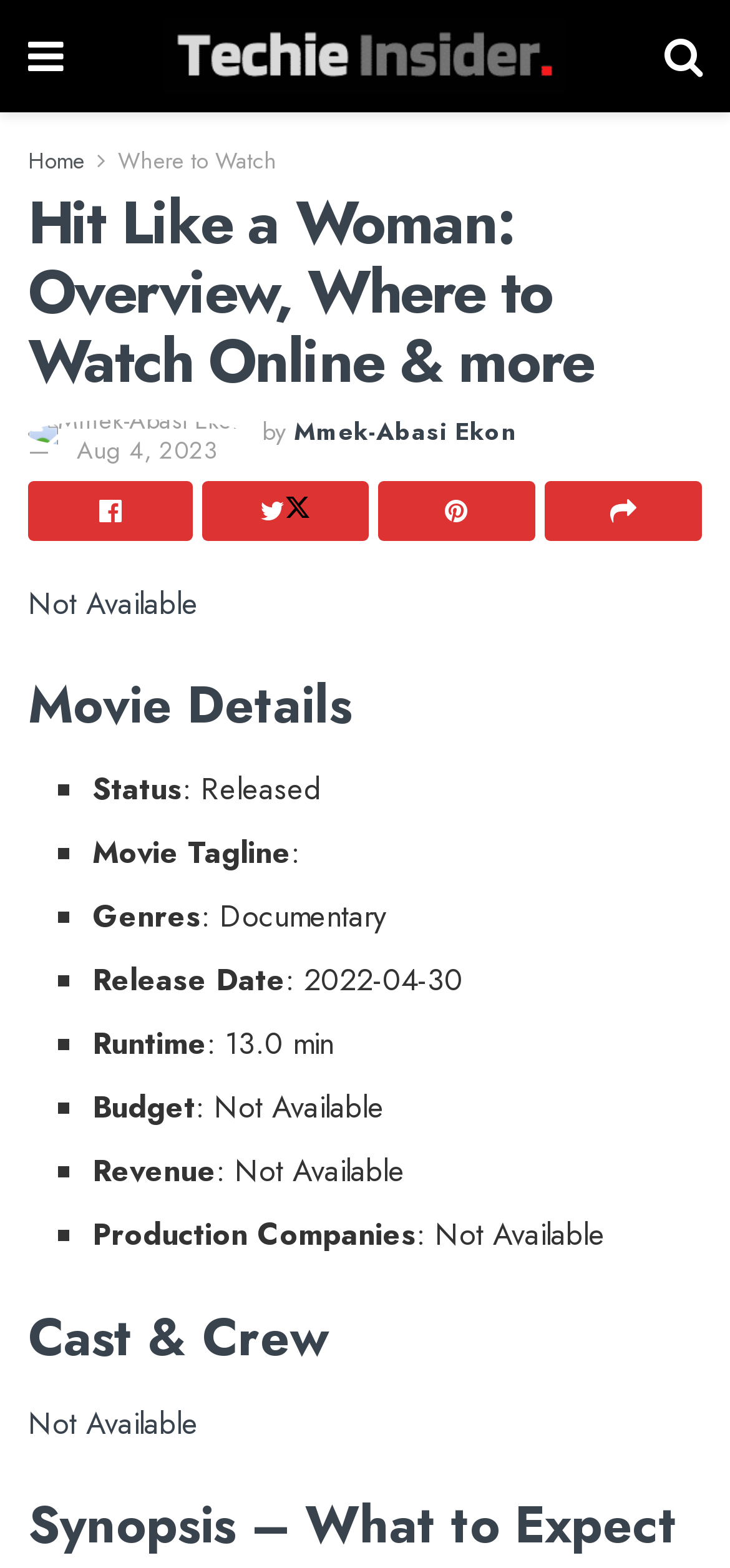Please mark the clickable region by giving the bounding box coordinates needed to complete this instruction: "Click on the Movie Details heading".

[0.038, 0.428, 0.962, 0.472]